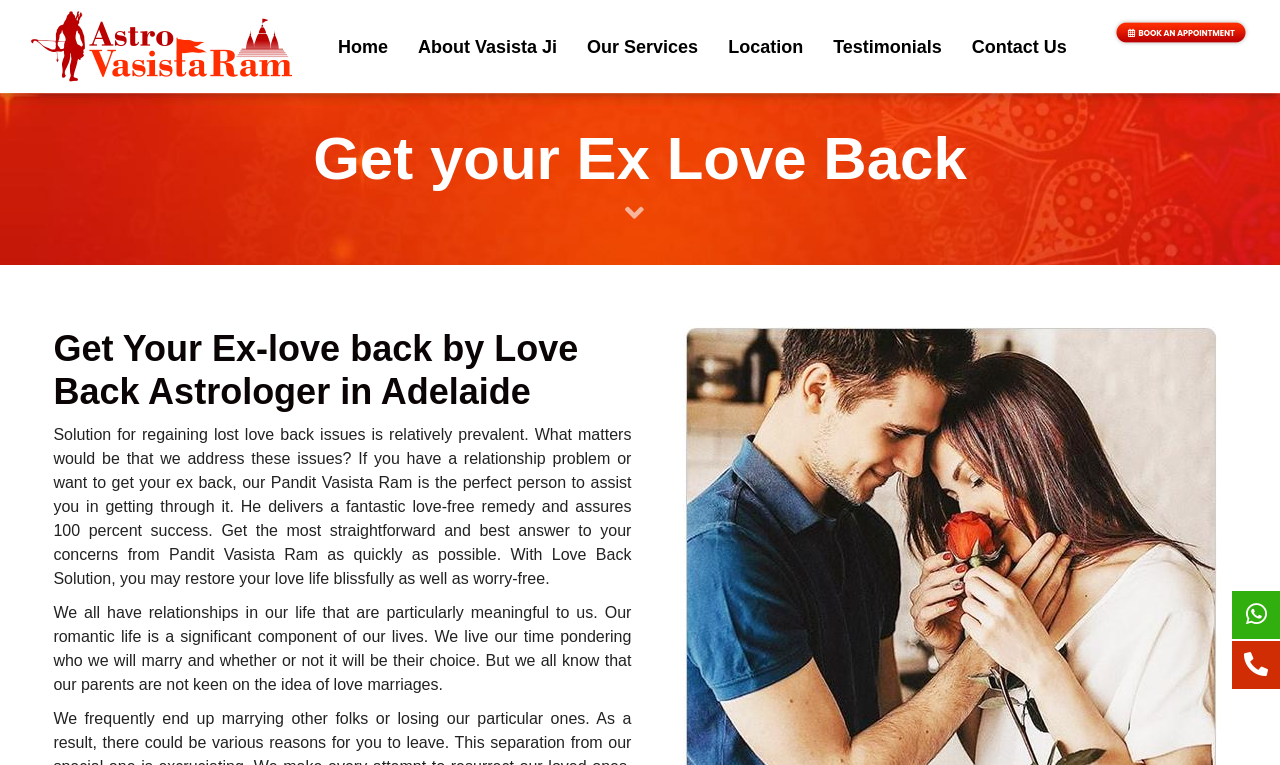Analyze the image and deliver a detailed answer to the question: What is the guarantee of the love back solution?

The guarantee of the love back solution can be found in the static text that describes the solution for regaining lost love back issues, which mentions that Pandit Vasista Ram assures 100 percent success.